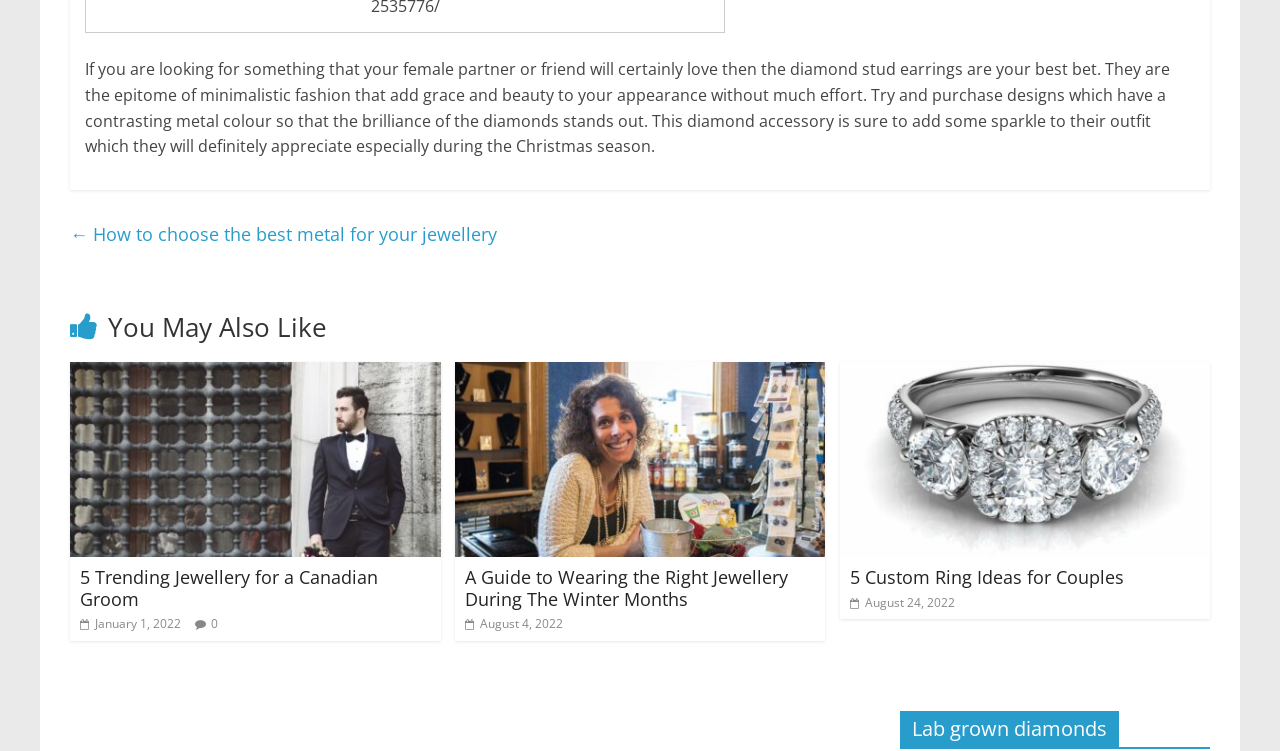Please identify the bounding box coordinates of the element's region that I should click in order to complete the following instruction: "Learn about 'Lab grown diamonds'". The bounding box coordinates consist of four float numbers between 0 and 1, i.e., [left, top, right, bottom].

[0.703, 0.947, 0.945, 0.997]